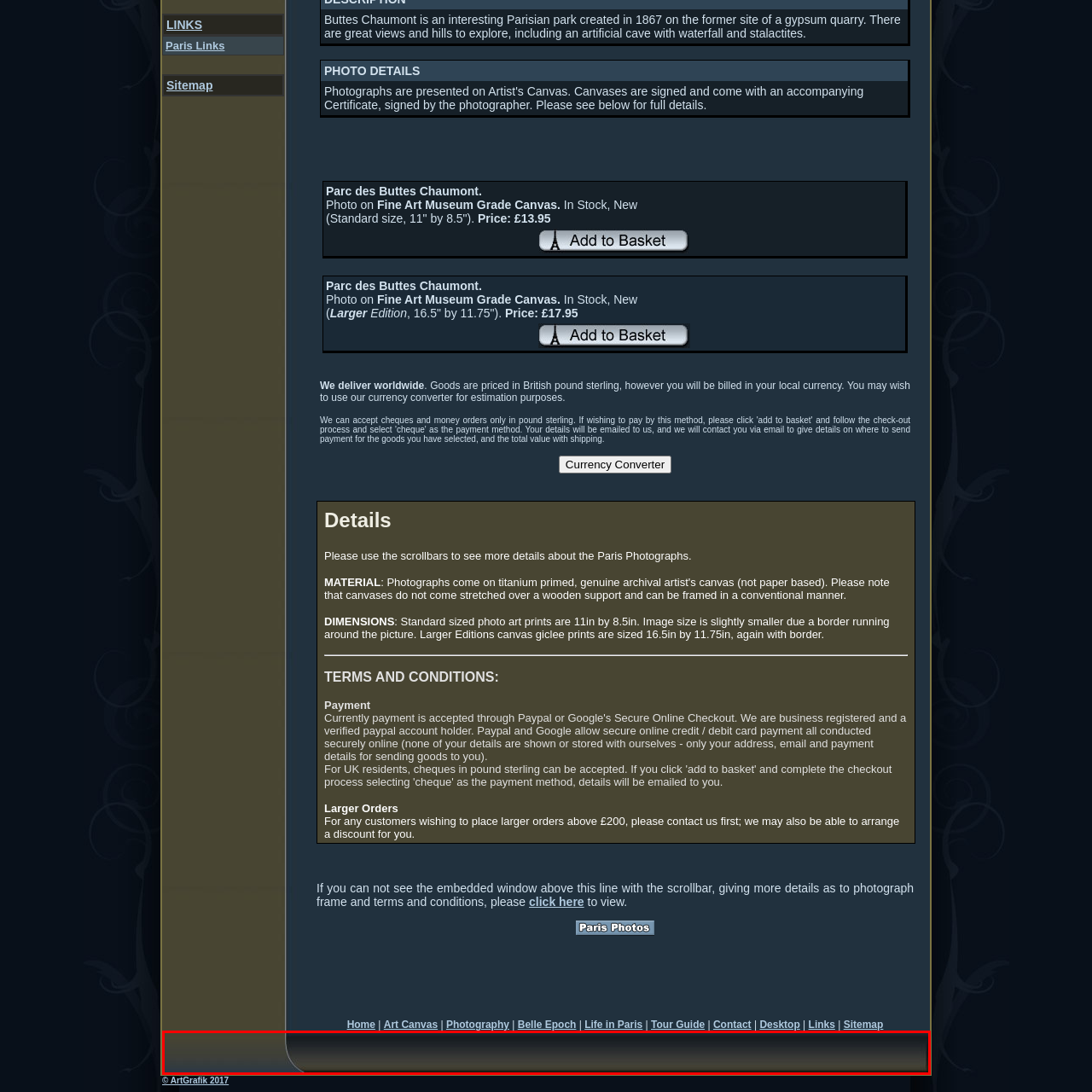Focus on the section encased in the red border, What is the purpose of the illustration? Give your response as a single word or phrase.

Promotional materials